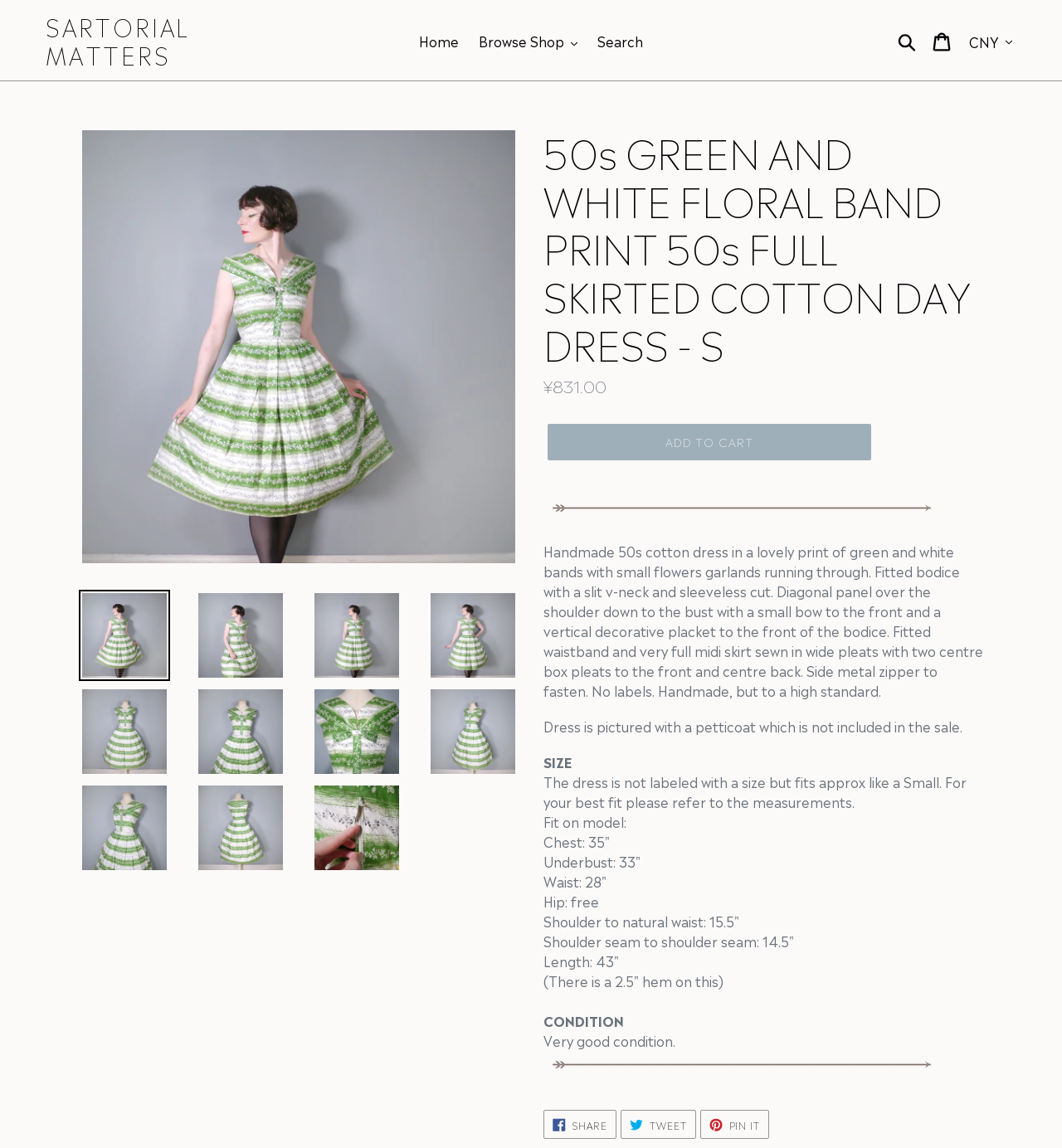What type of garment is being sold?
Look at the image and construct a detailed response to the question.

Based on the webpage, I can see an image of a dress and the description mentions 'Handmade 50s cotton dress', which indicates that the garment being sold is a dress.